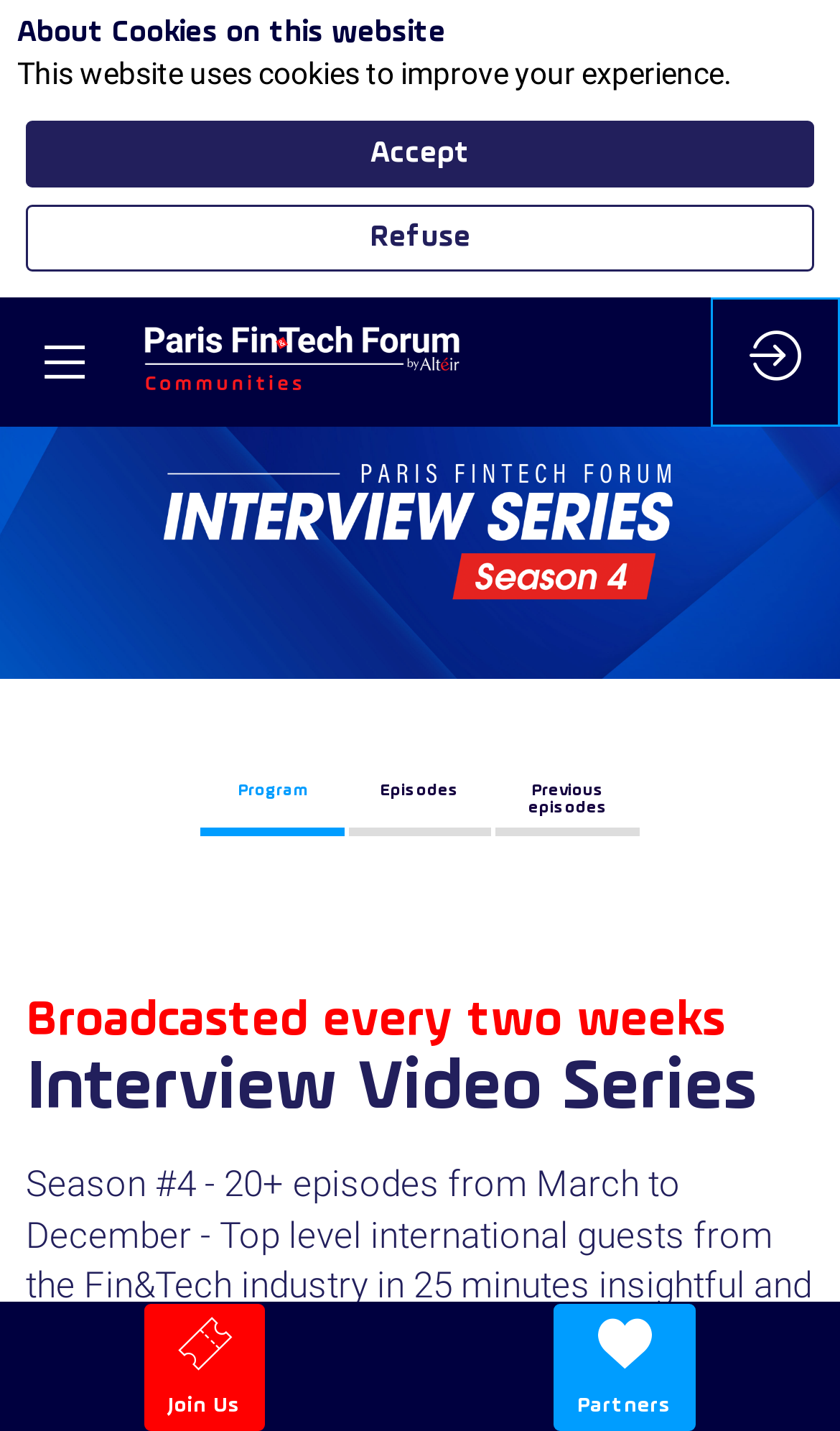What is the current status of the webpage?
Please give a detailed answer to the question using the information shown in the image.

The current status of the webpage can be found in the static text at the middle of the webpage, which displays 'Loading'.